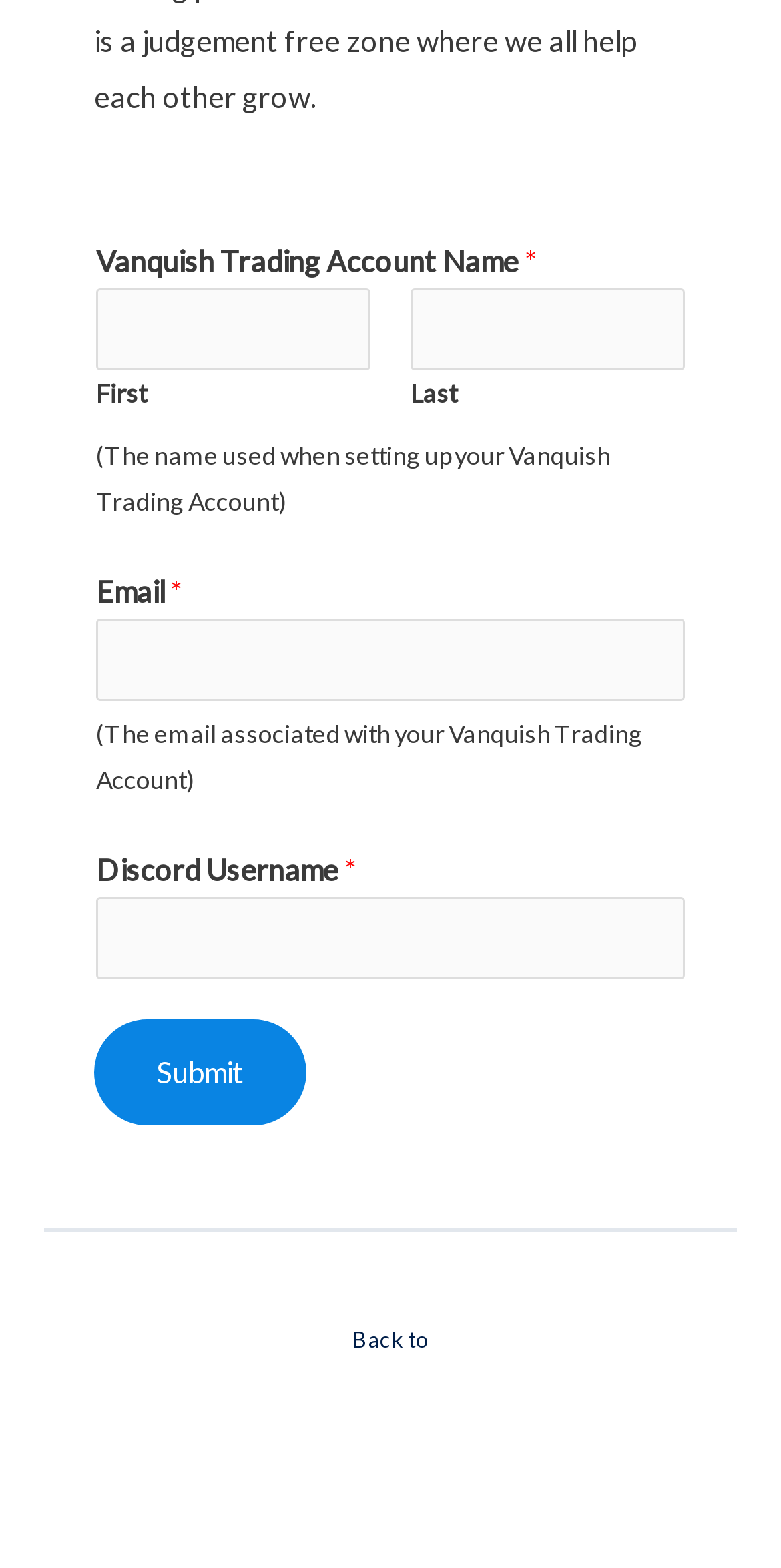What is the purpose of the email field?
Please provide a single word or phrase based on the screenshot.

The email associated with Vanquish Trading Account